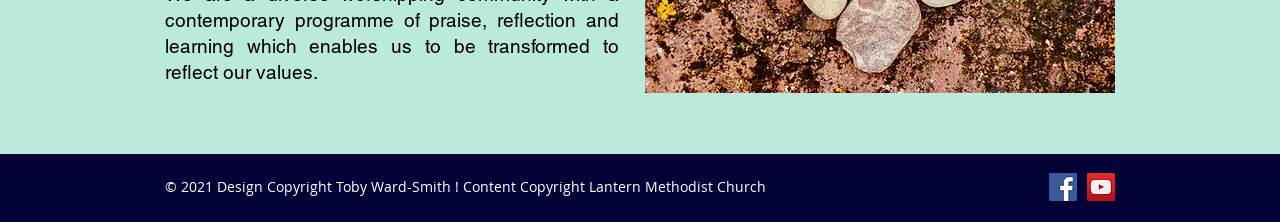What is the name of the church that owns the content copyright?
Respond with a short answer, either a single word or a phrase, based on the image.

Lantern Methodist Church